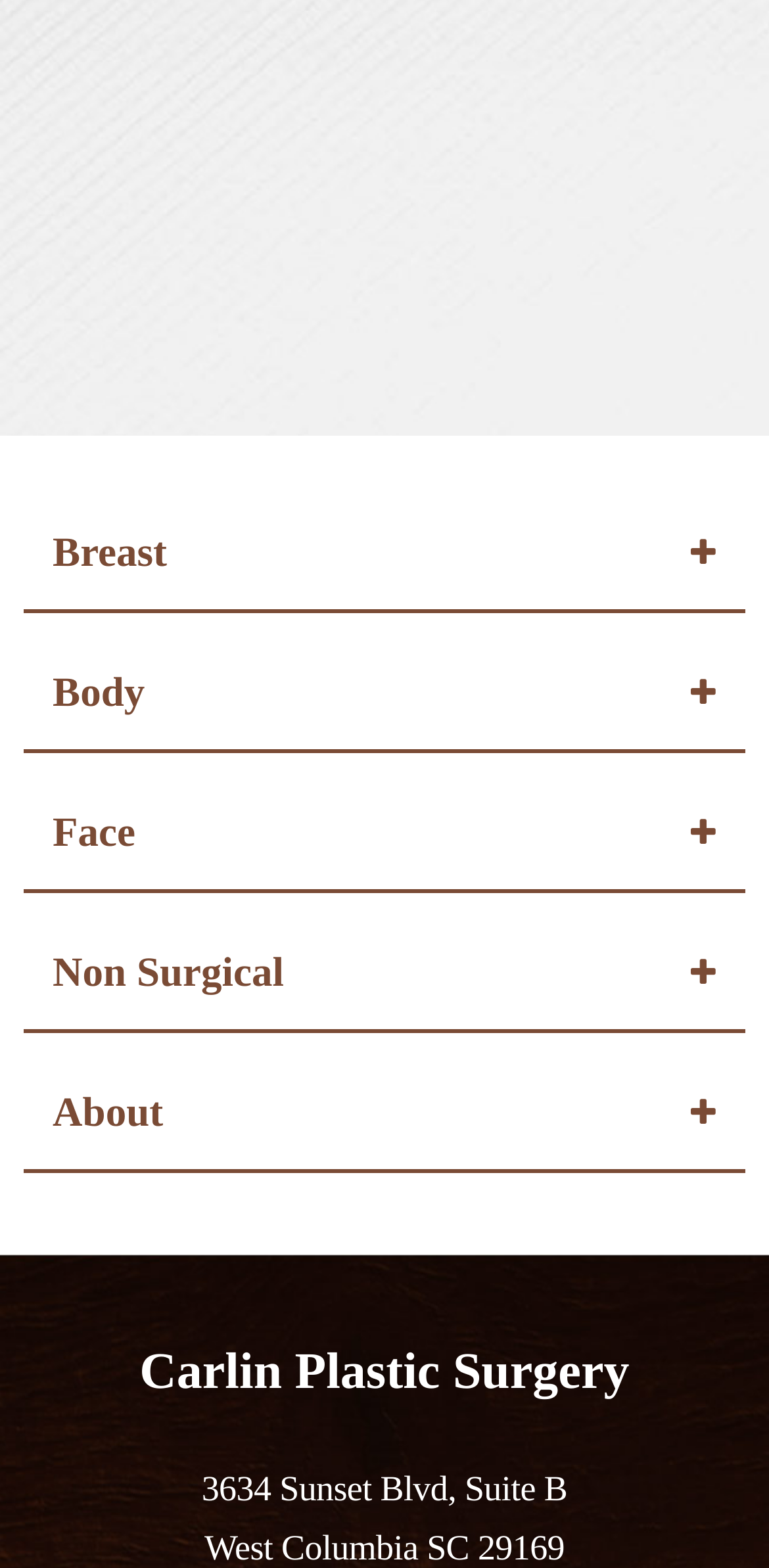What is the address of the clinic?
Please use the image to provide a one-word or short phrase answer.

3634 Sunset Blvd, Suite B, West Columbia SC 29169